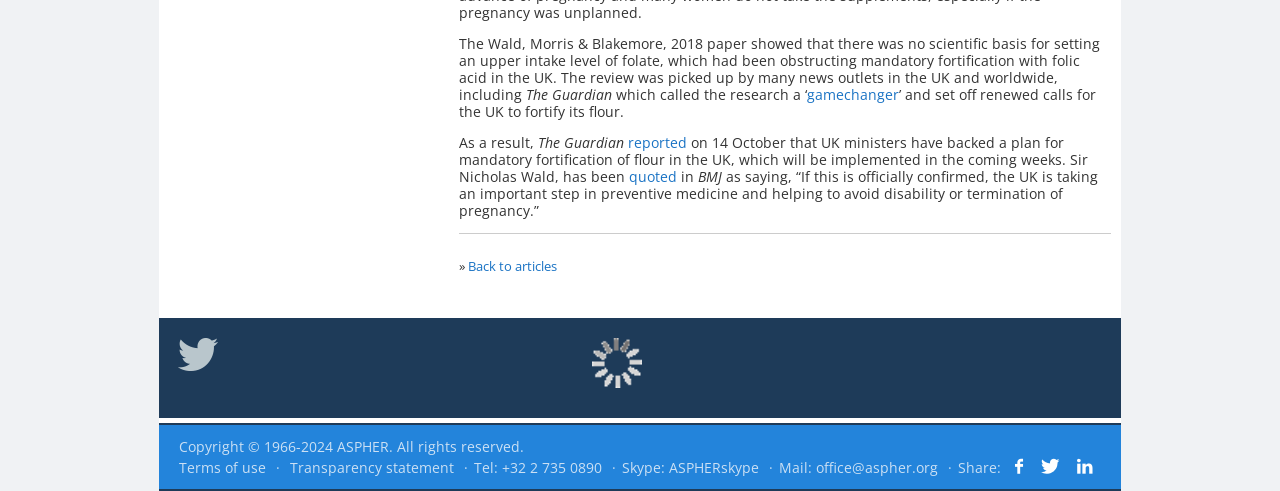Utilize the information from the image to answer the question in detail:
What is the name of the organization that owns the website?

The website's footer section, as indicated by the StaticText element with ID 141, mentions 'Copyright © 1966-2024 ASPHER. All rights reserved.', which suggests that the organization that owns the website is ASPHER.